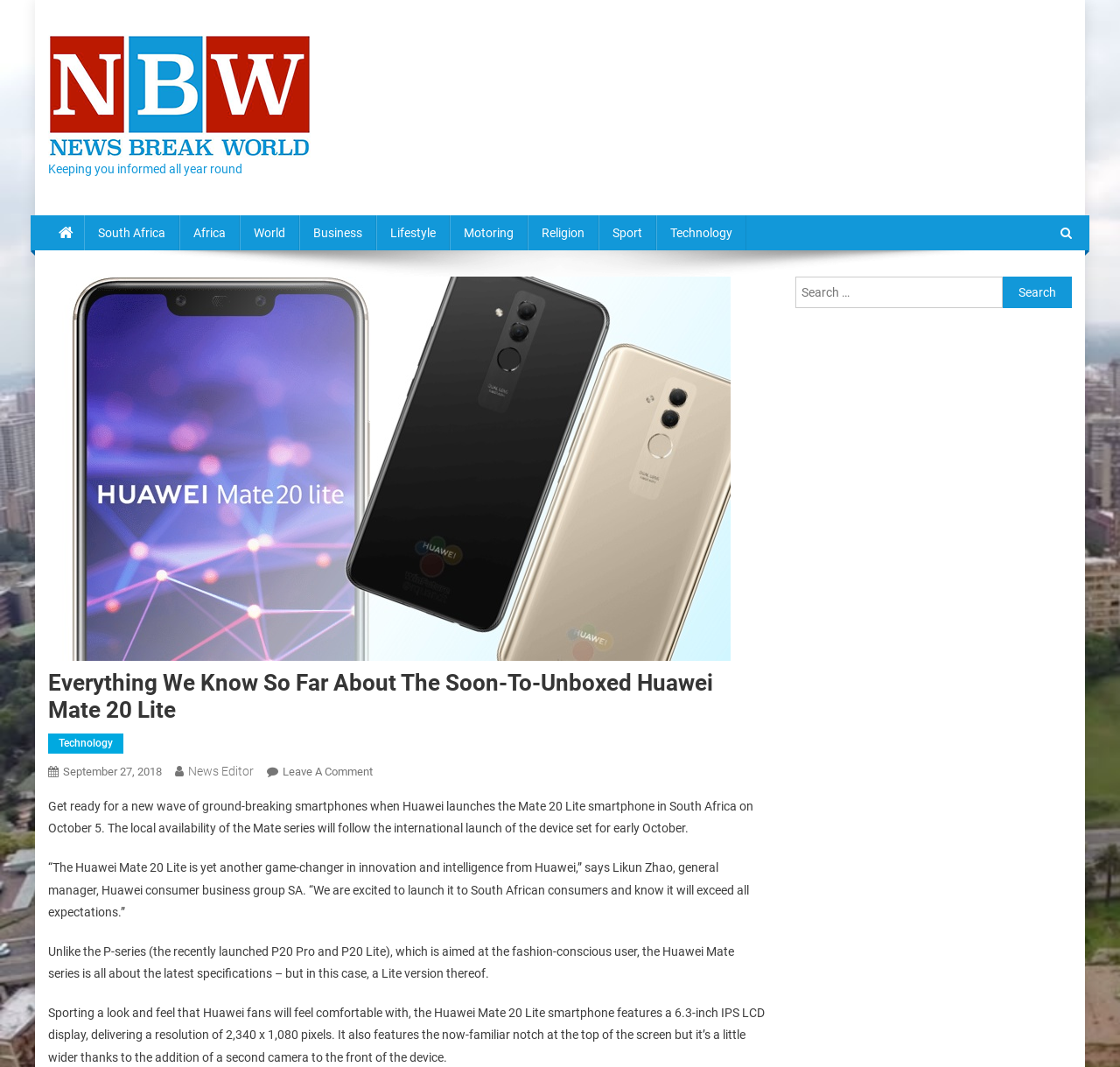Determine the main headline of the webpage and provide its text.

Everything We Know So Far About The Soon-To-Unboxed Huawei Mate 20 Lite